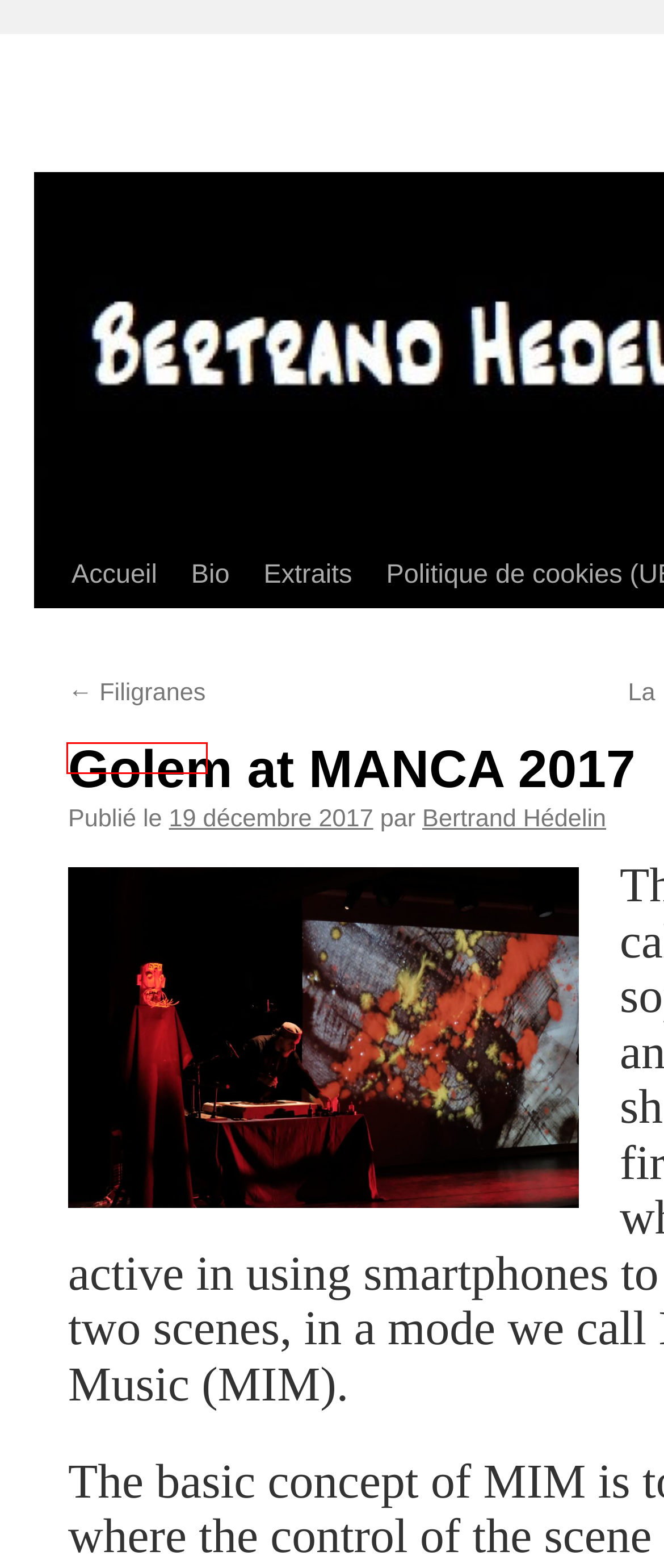Look at the screenshot of a webpage with a red bounding box and select the webpage description that best corresponds to the new page after clicking the element in the red box. Here are the options:
A. Filigranes |
B. septembre | 2016 |
C. Bertrand Hédelin |
D. La Fabrique Musique Contemporaine, L’Usine |
E. Politique de cookies (UE) |
F. avril | 2021 |
G. Se connecter ‹  — WordPress
H. Extraits |

A